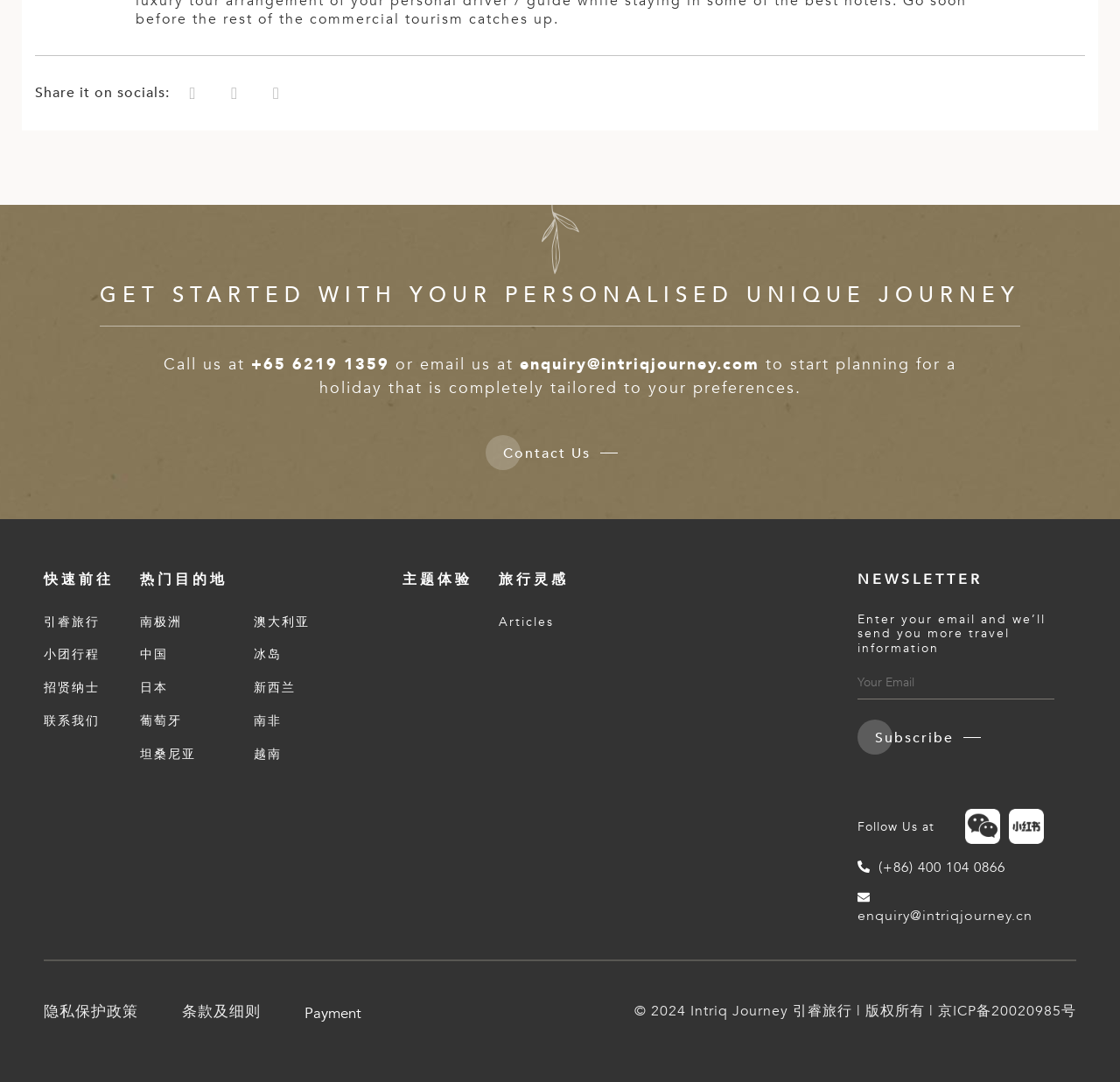Identify the bounding box coordinates of the clickable section necessary to follow the following instruction: "Email to enquiry@intriqjourney.com". The coordinates should be presented as four float numbers from 0 to 1, i.e., [left, top, right, bottom].

[0.464, 0.327, 0.678, 0.347]